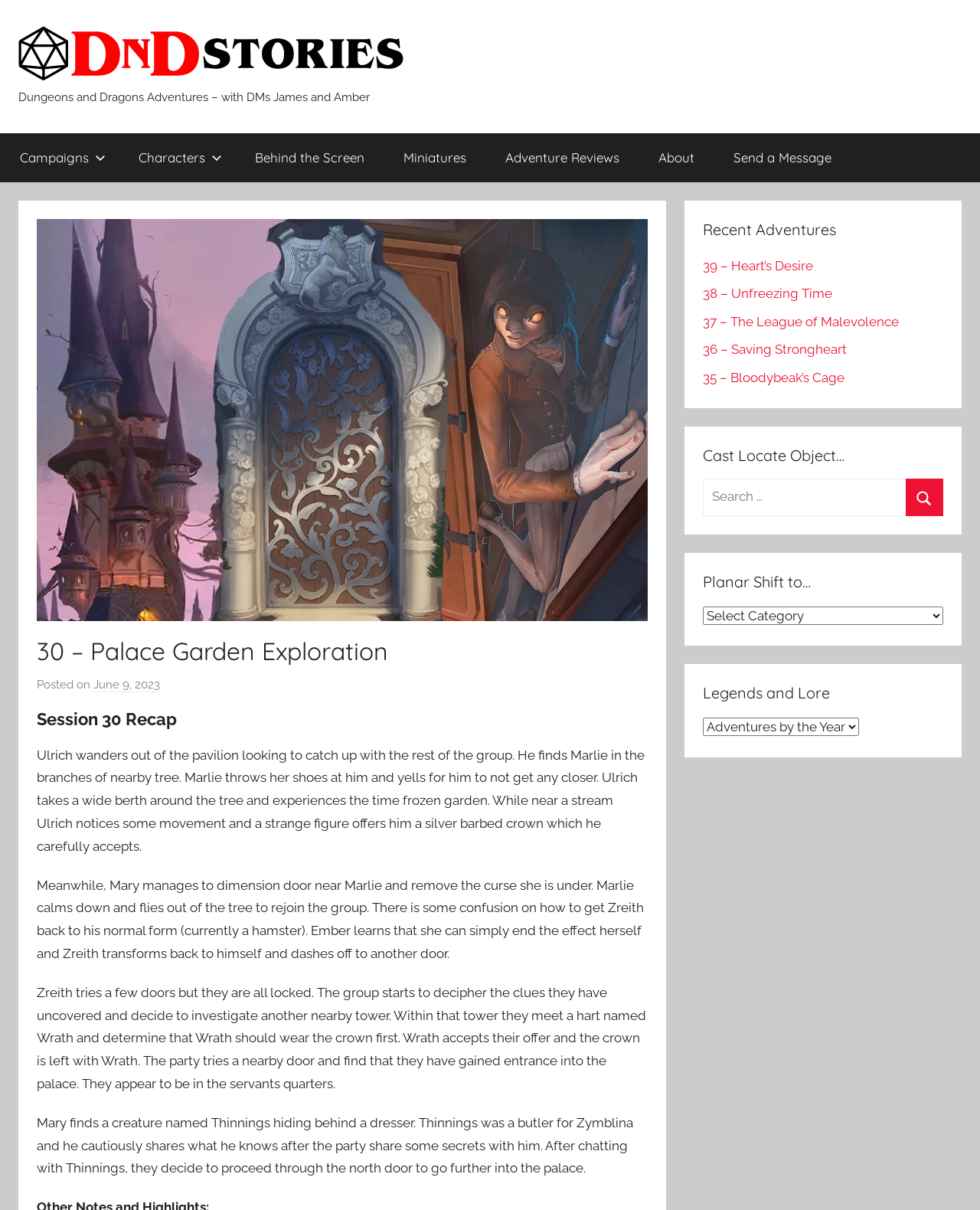Based on the provided description, "Adventure Reviews", find the bounding box of the corresponding UI element in the screenshot.

[0.495, 0.11, 0.652, 0.15]